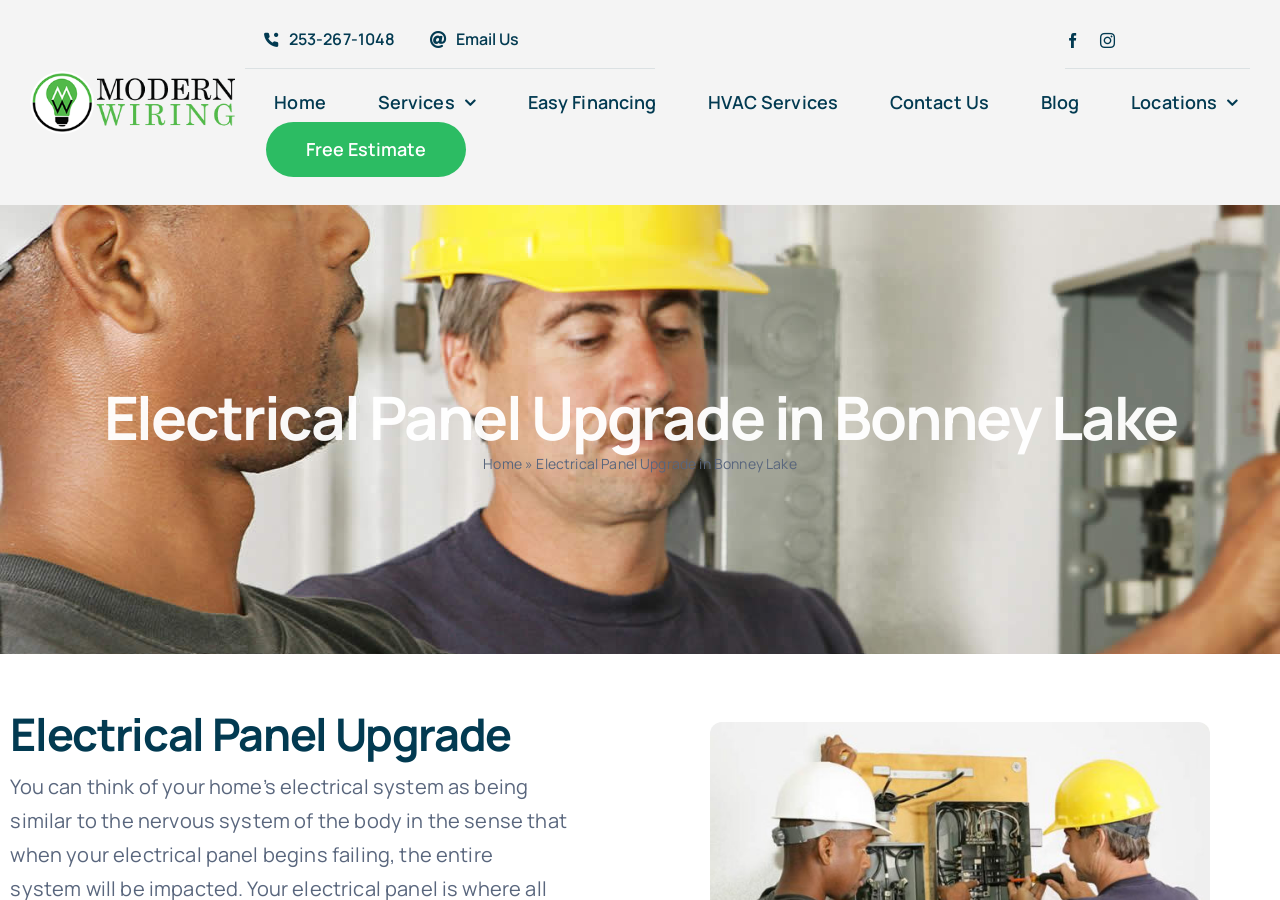Please identify the bounding box coordinates of the area I need to click to accomplish the following instruction: "Go to the Home page".

[0.207, 0.094, 0.262, 0.135]